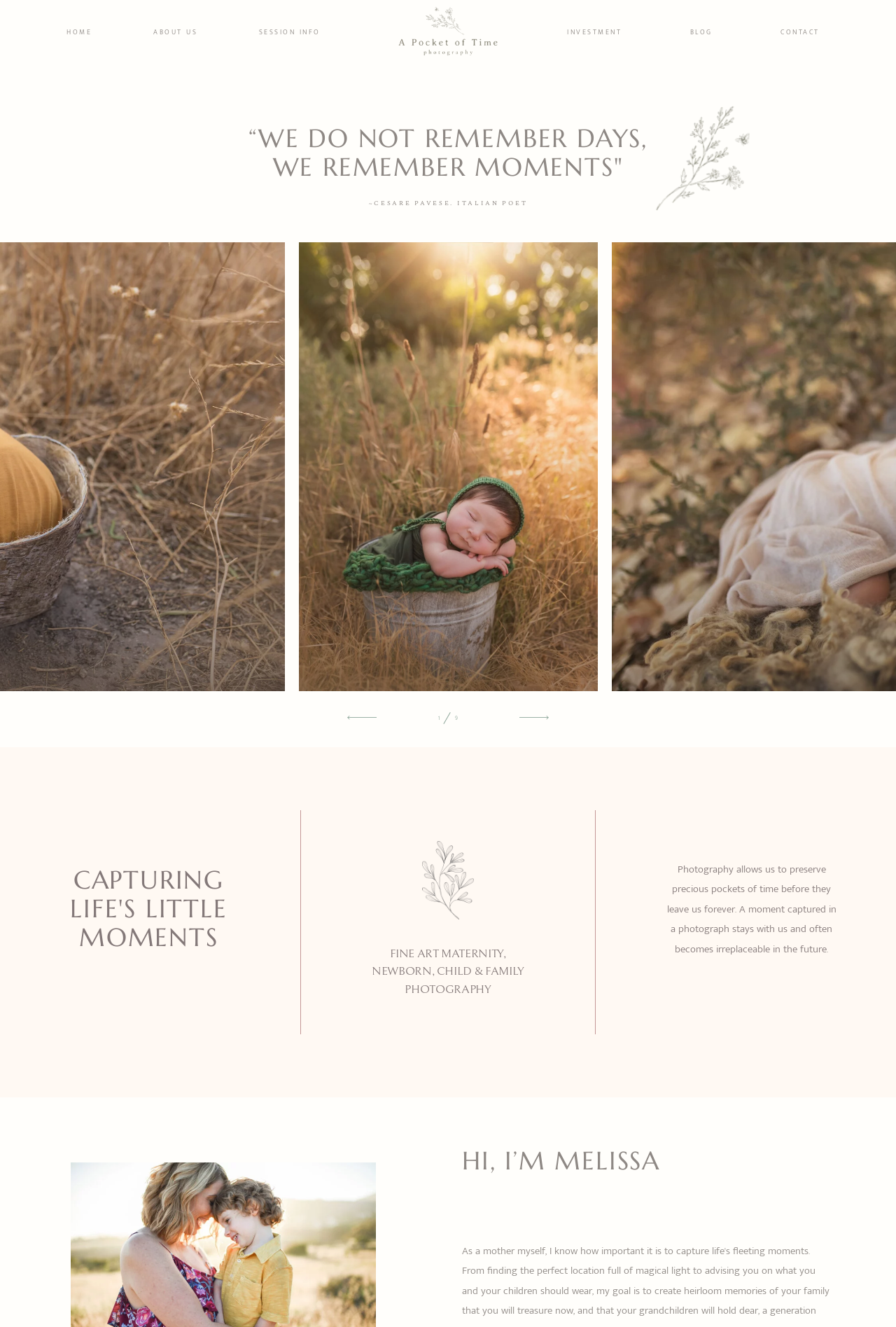Determine the bounding box coordinates of the region I should click to achieve the following instruction: "Learn more about the photographer". Ensure the bounding box coordinates are four float numbers between 0 and 1, i.e., [left, top, right, bottom].

[0.516, 0.864, 0.93, 0.886]